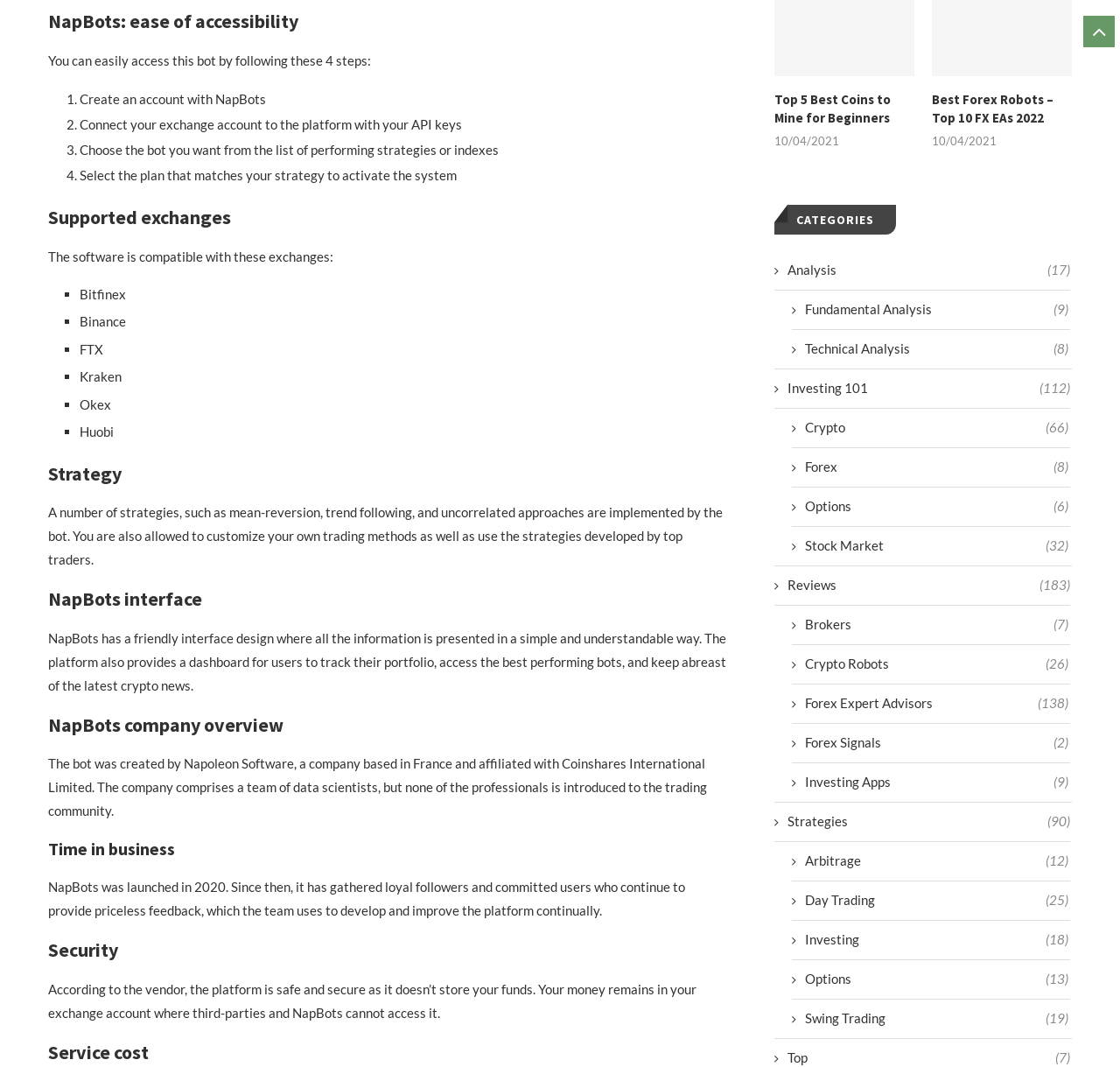Respond to the following question using a concise word or phrase: 
What is the purpose of NapBots?

Trading